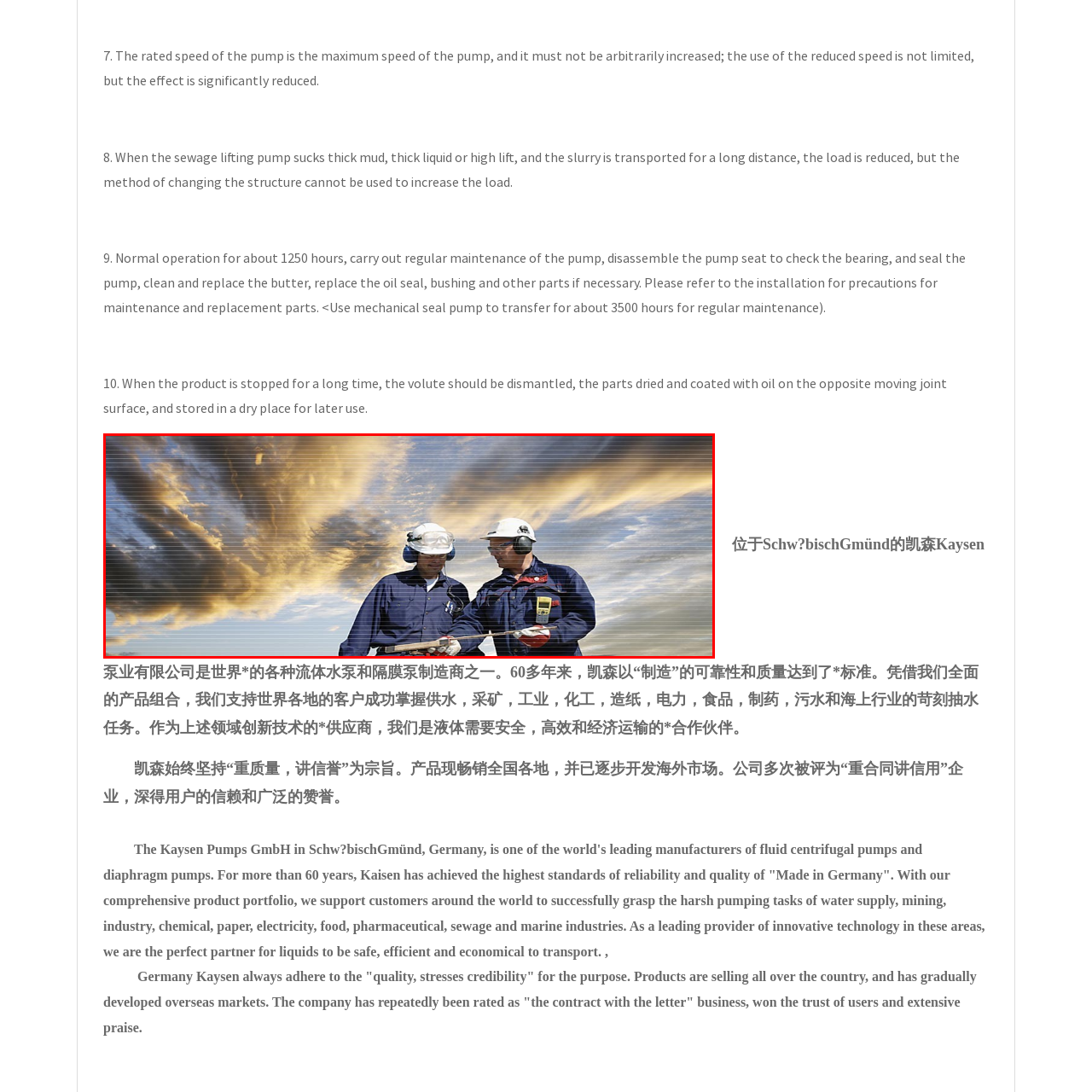Articulate a detailed description of the image inside the red frame.

The image depicts two engineers or technicians engaged in discussion at an outdoor site, likely related to industrial or mechanical work. Both individuals are wearing safety helmets, ear protection, and work attire, emphasizing their commitment to safety in a potentially hazardous environment. They are closely examining a piece of equipment or a tool, possibly assessing its condition or preparing for operational tasks. The background is marked by dramatic clouds, suggesting a dynamic weather setting that underscores the challenges of outdoor work. This scene highlights the importance of teamwork and communication in ensuring the safe and efficient operation of equipment, reflecting the broader themes of reliability and quality in industrial practices emphasized by Kaysen Pumps GmbH.